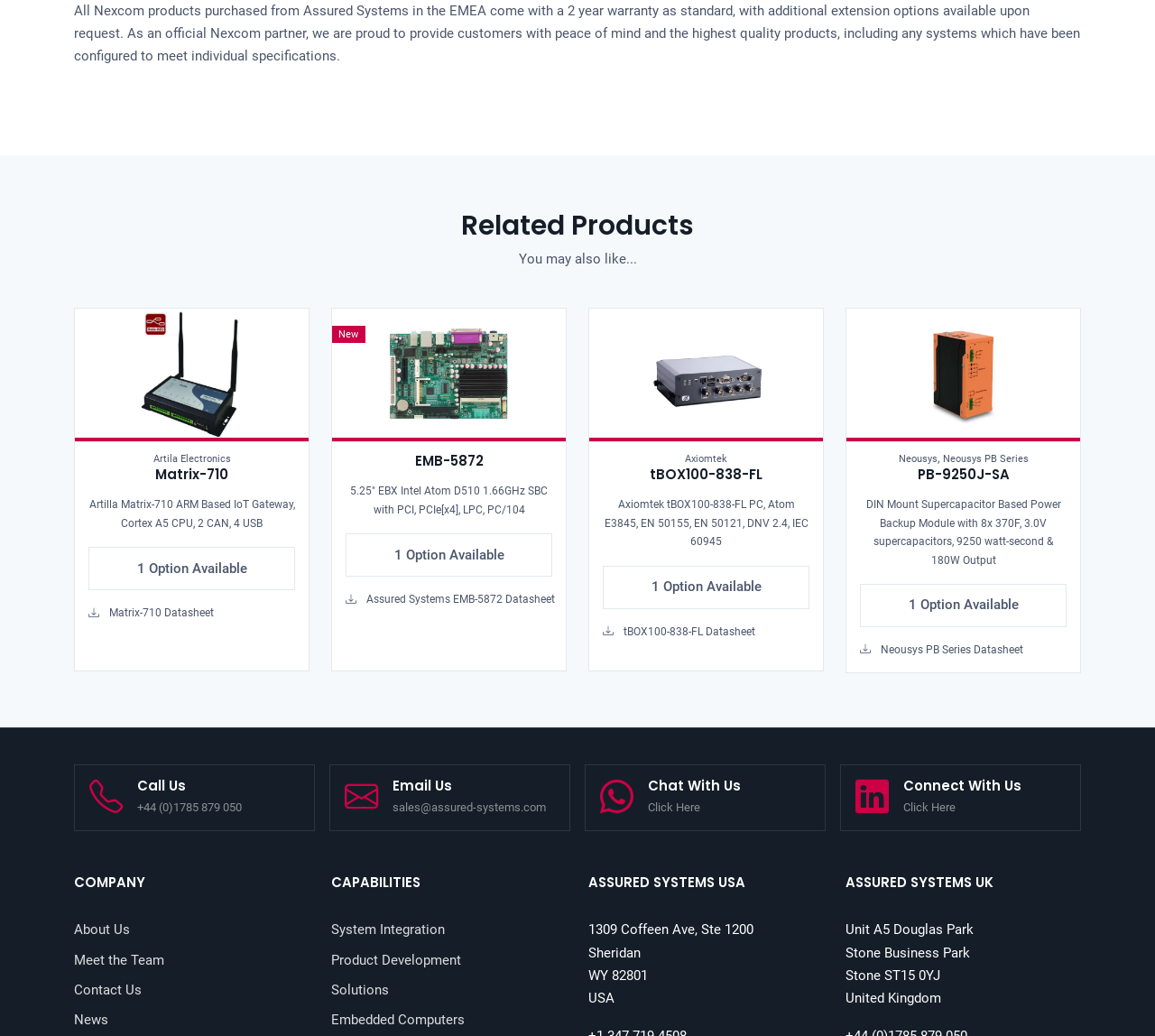Pinpoint the bounding box coordinates of the area that must be clicked to complete this instruction: "View the 'Neousys PB-9250J-SA DIN Power Backup Module' product".

[0.288, 0.297, 0.49, 0.426]